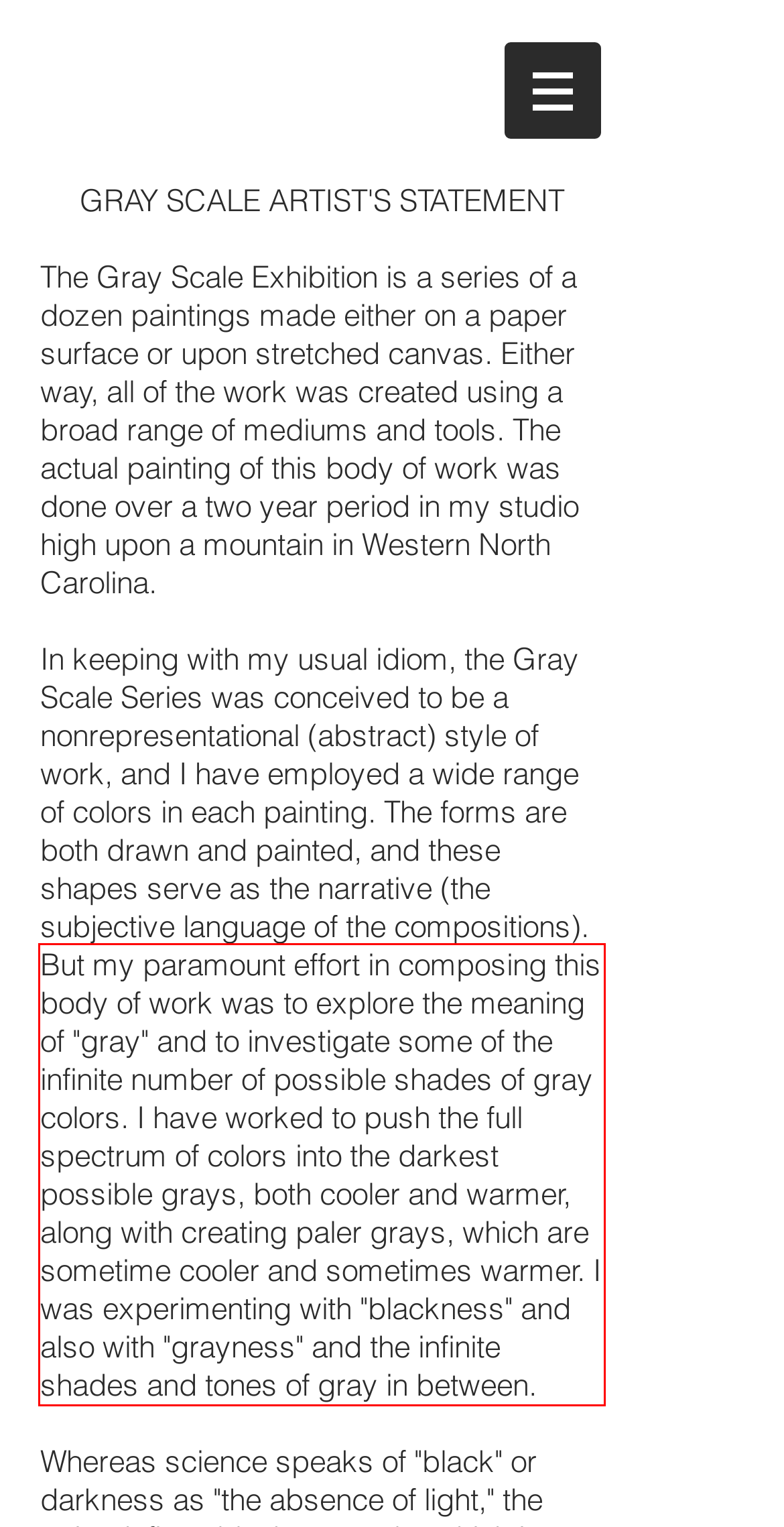Please extract the text content within the red bounding box on the webpage screenshot using OCR.

But my paramount effort in composing this body of work was to explore the meaning of "gray" and to investigate some of the infinite number of possible shades of gray colors. I have worked to push the full spectrum of colors into the darkest possible grays, both cooler and warmer, along with creating paler grays, which are sometime cooler and sometimes warmer. I was experimenting with "blackness" and also with "grayness" and the infinite shades and tones of gray in between.